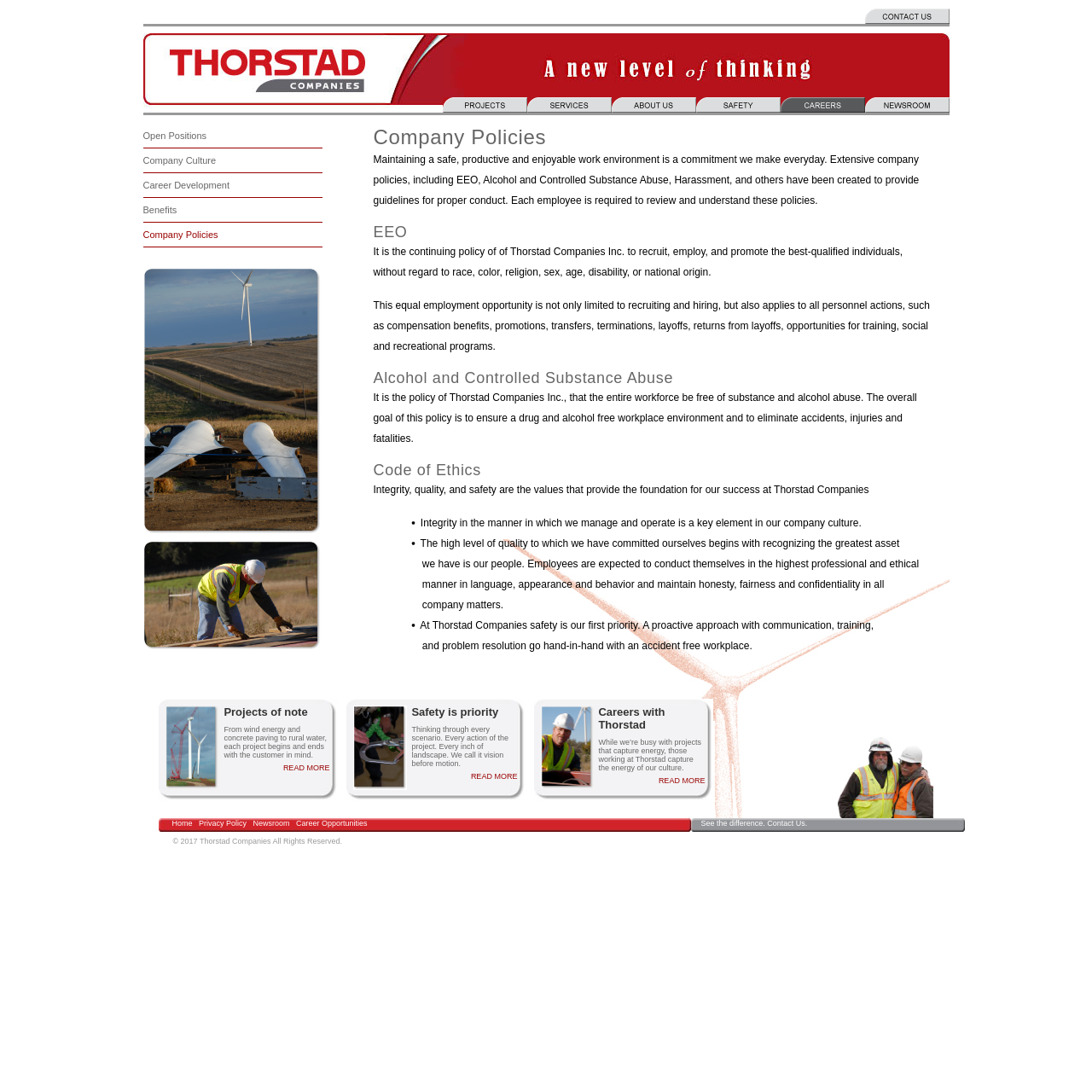Identify the bounding box coordinates for the element that needs to be clicked to fulfill this instruction: "Read more about Projects". Provide the coordinates in the format of four float numbers between 0 and 1: [left, top, right, bottom].

[0.146, 0.646, 0.31, 0.707]